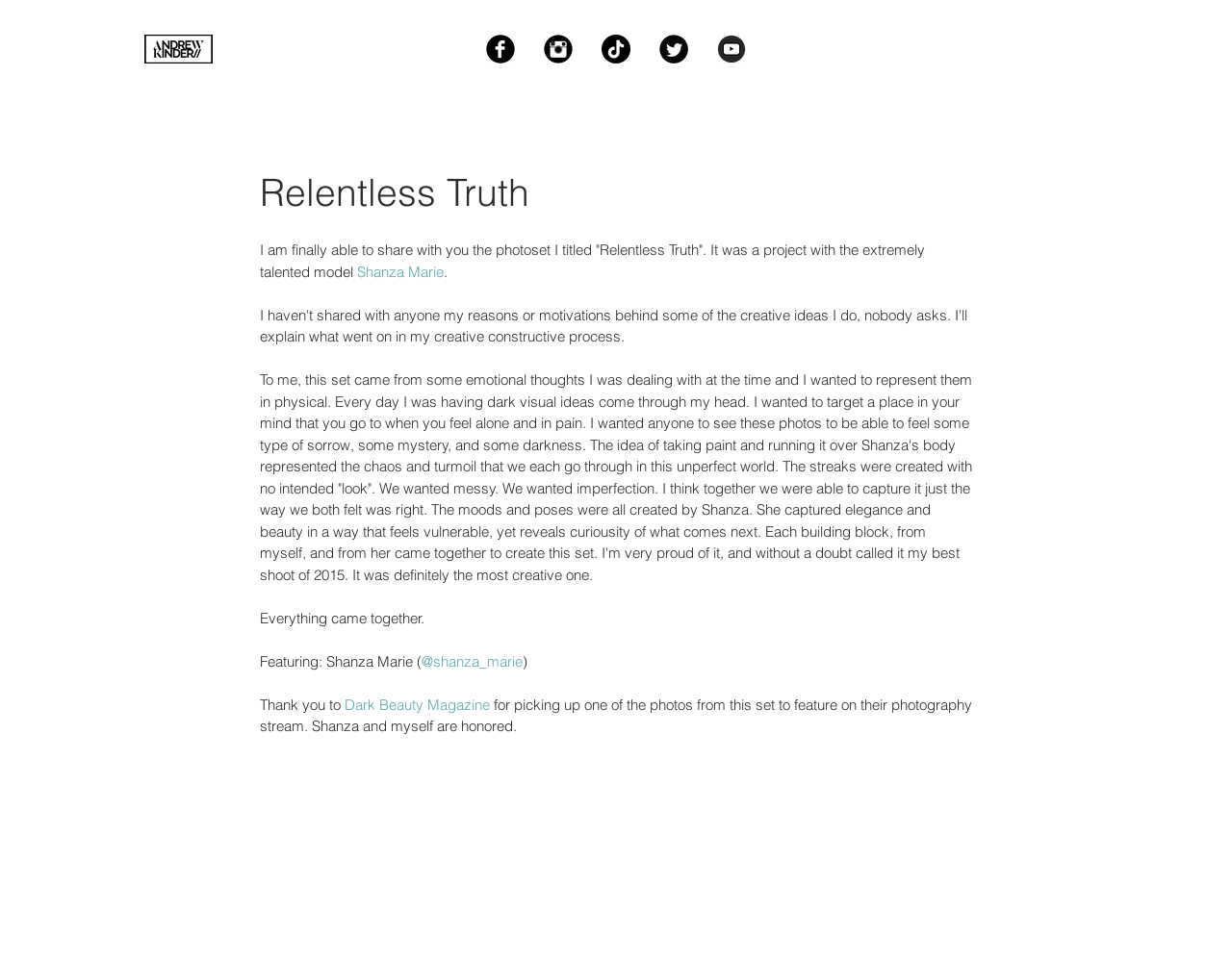Locate the bounding box coordinates of the clickable part needed for the task: "Read about the Relentless Truth project".

[0.211, 0.25, 0.754, 0.292]